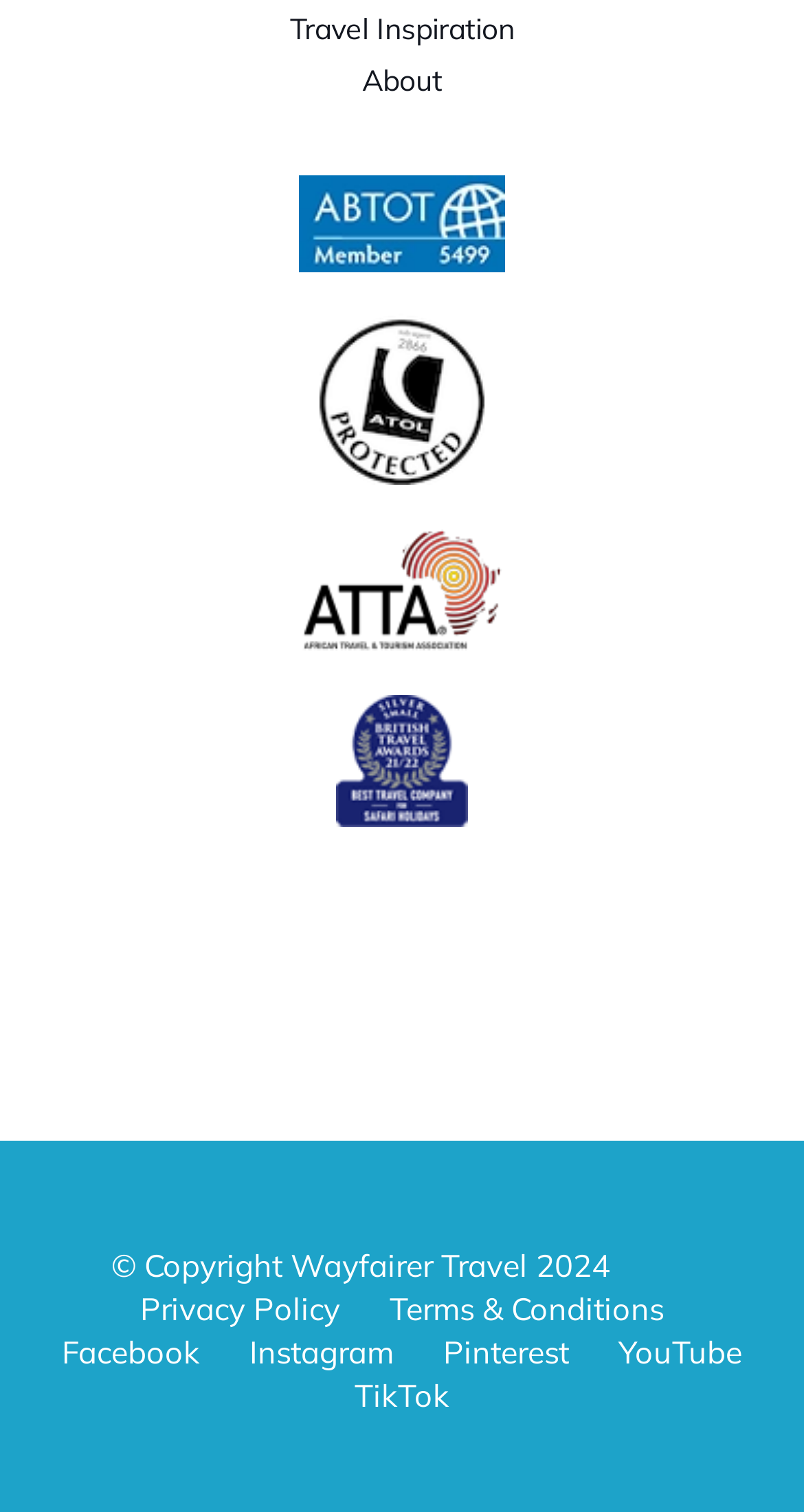Specify the bounding box coordinates of the region I need to click to perform the following instruction: "Visit Terms & Conditions". The coordinates must be four float numbers in the range of 0 to 1, i.e., [left, top, right, bottom].

[0.485, 0.853, 0.826, 0.879]